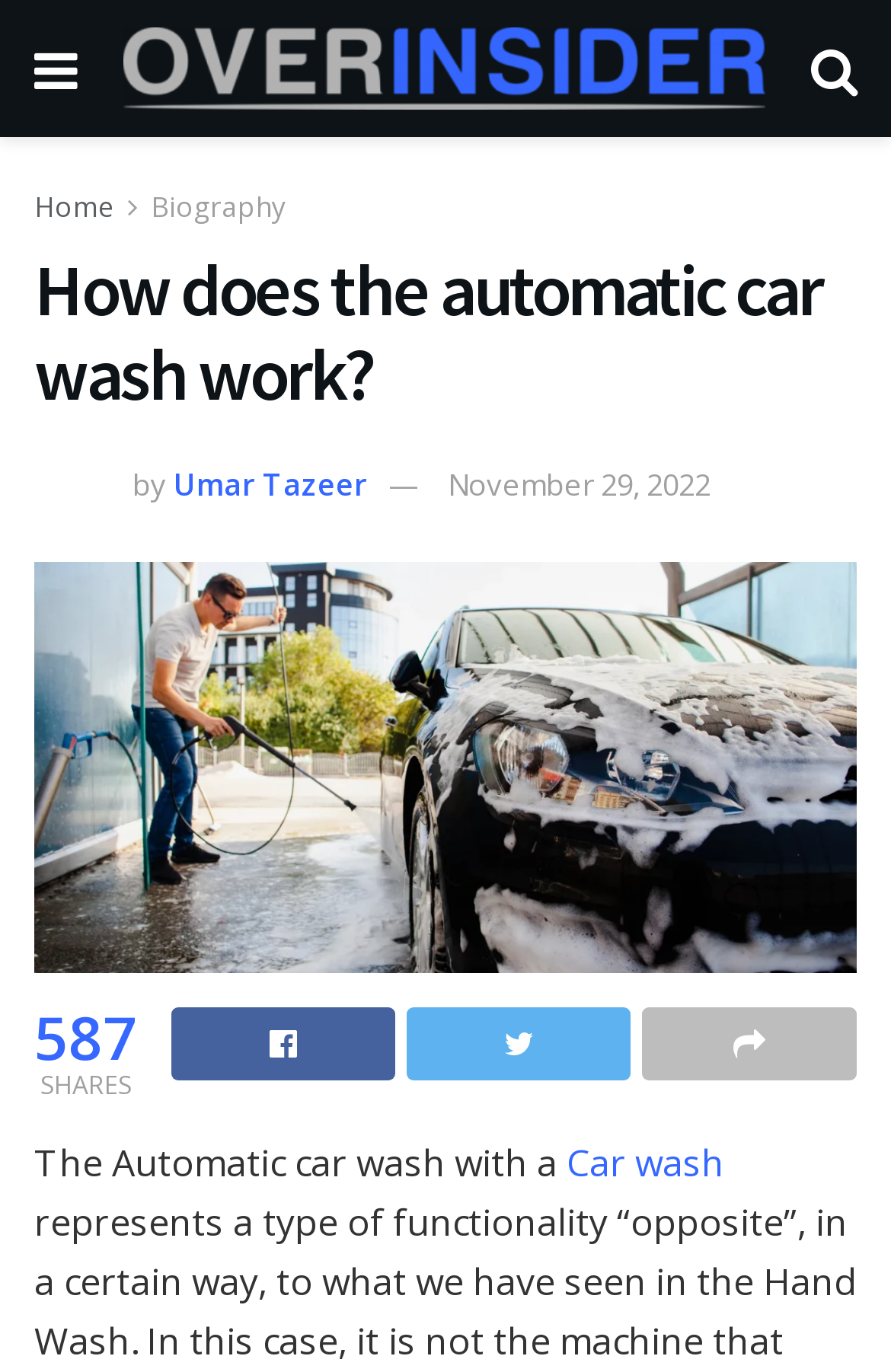Determine the main heading of the webpage and generate its text.

How does the automatic car wash work?